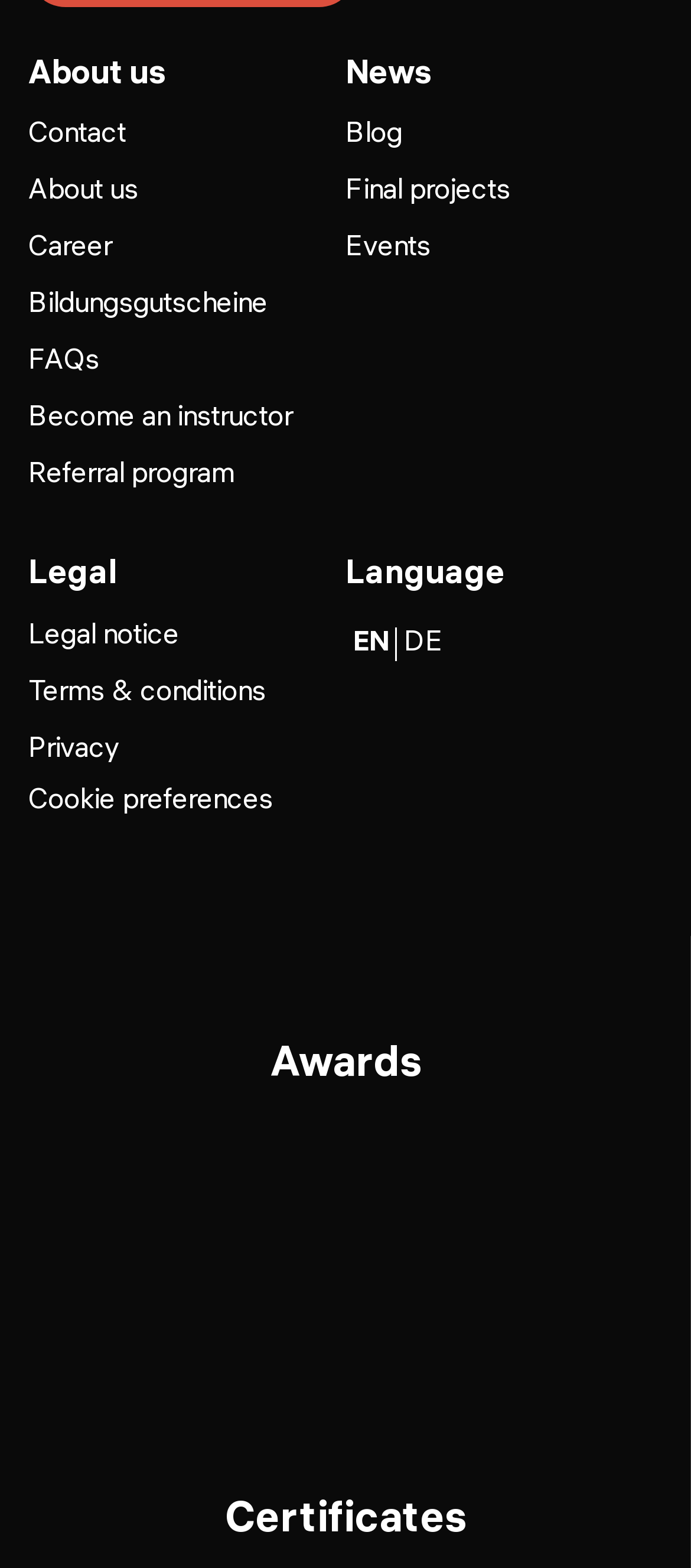Highlight the bounding box coordinates of the region I should click on to meet the following instruction: "Click on About us".

[0.041, 0.032, 0.241, 0.062]